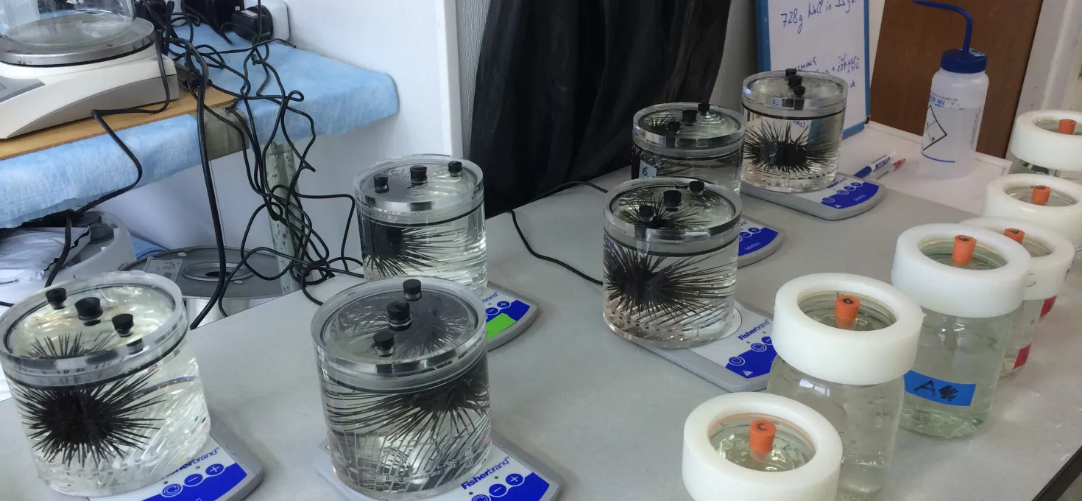Offer a detailed narrative of the image.

The image captures a laboratory setting where several glass containers, each housing sea urchins, are meticulously arranged on a countertop. The sea urchins, characterized by their spiky exteriors, are suspended in clear water within these chambers, indicating that they are likely part of a research study focusing on their resilience and responses to environmental factors. Various pieces of laboratory equipment, including scales and potentially a heating unit, are visible in the background, emphasizing the scientific nature of the experiment. The image is associated with research on the impacts of microplastic pollution on sea urchins, led by Coleen Suckling. The setup showcases a careful observation and experimentation environment, crucial for understanding marine biology's complexities.